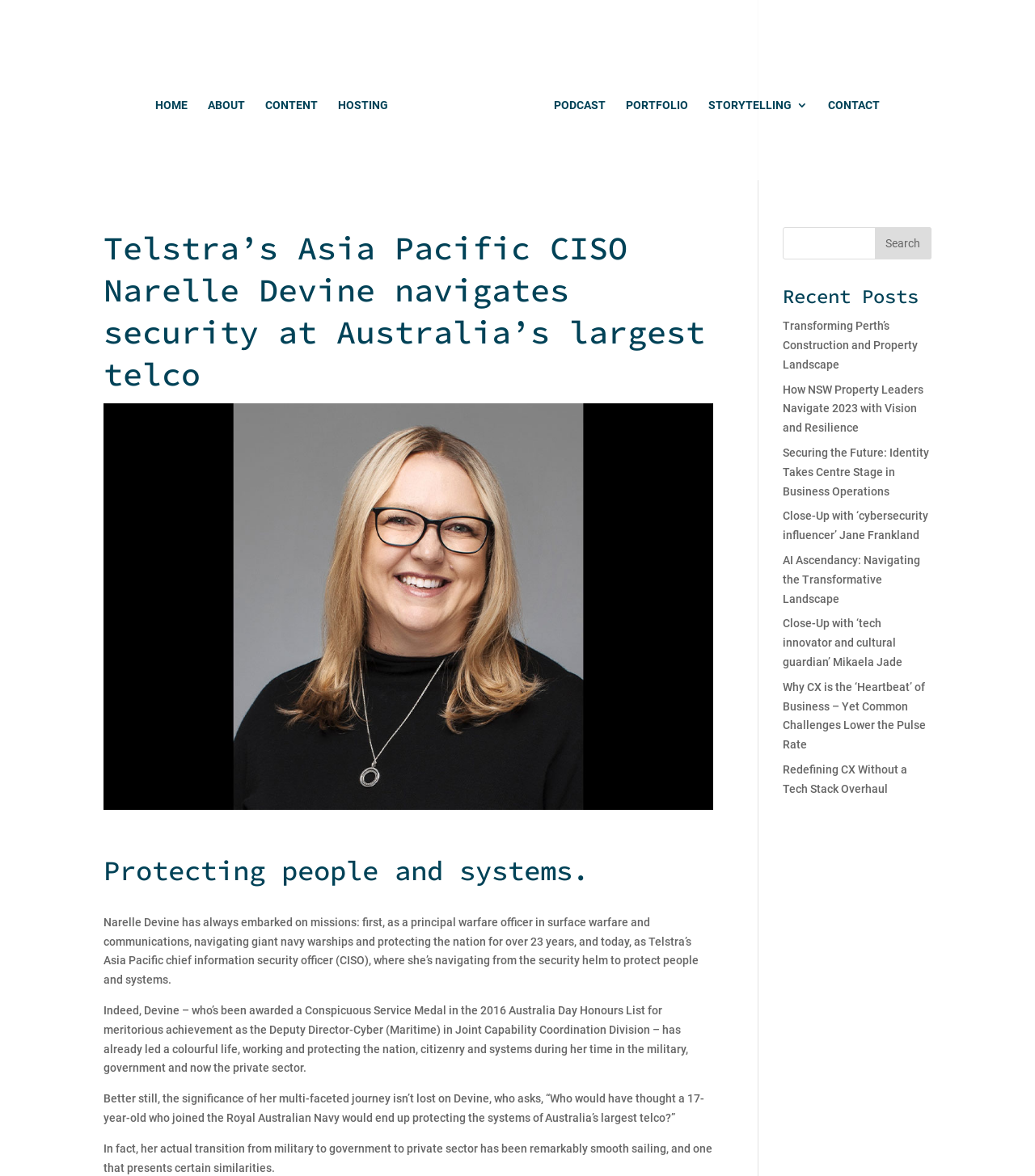Specify the bounding box coordinates of the region I need to click to perform the following instruction: "Read about Transforming Perth’s Construction and Property Landscape". The coordinates must be four float numbers in the range of 0 to 1, i.e., [left, top, right, bottom].

[0.756, 0.272, 0.887, 0.315]